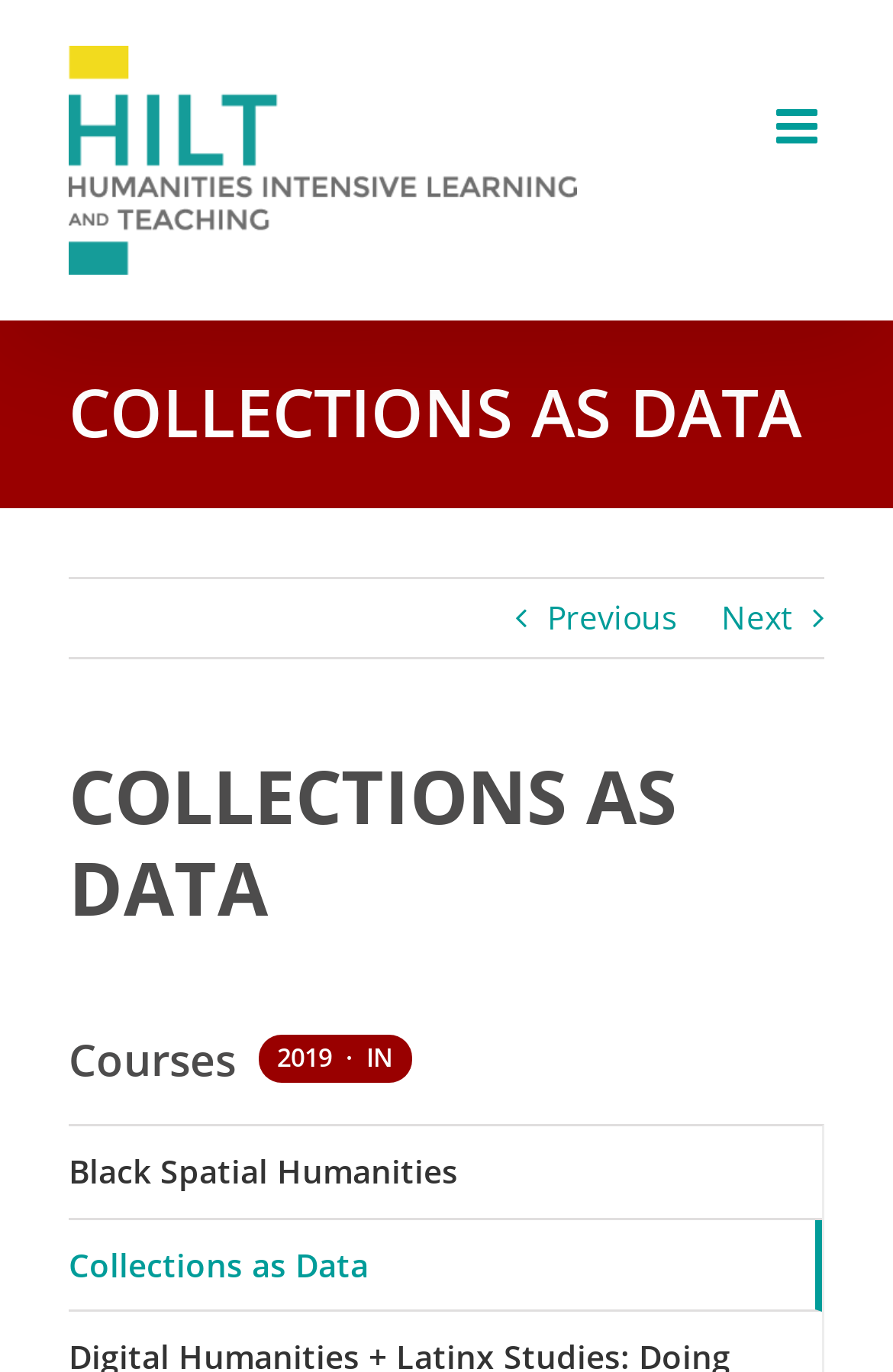Determine the main heading text of the webpage.

COLLECTIONS AS DATA